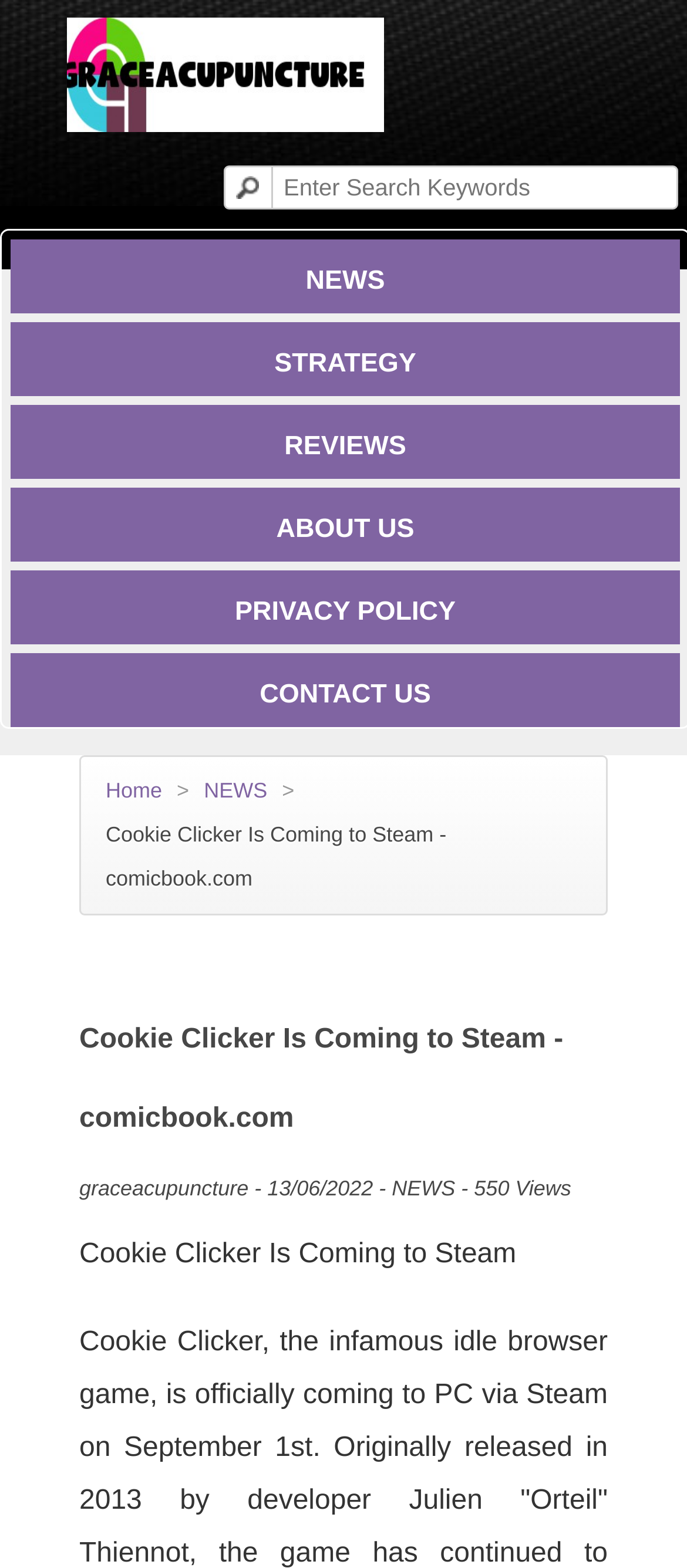Find the coordinates for the bounding box of the element with this description: "About Us".

[0.028, 0.317, 0.977, 0.358]